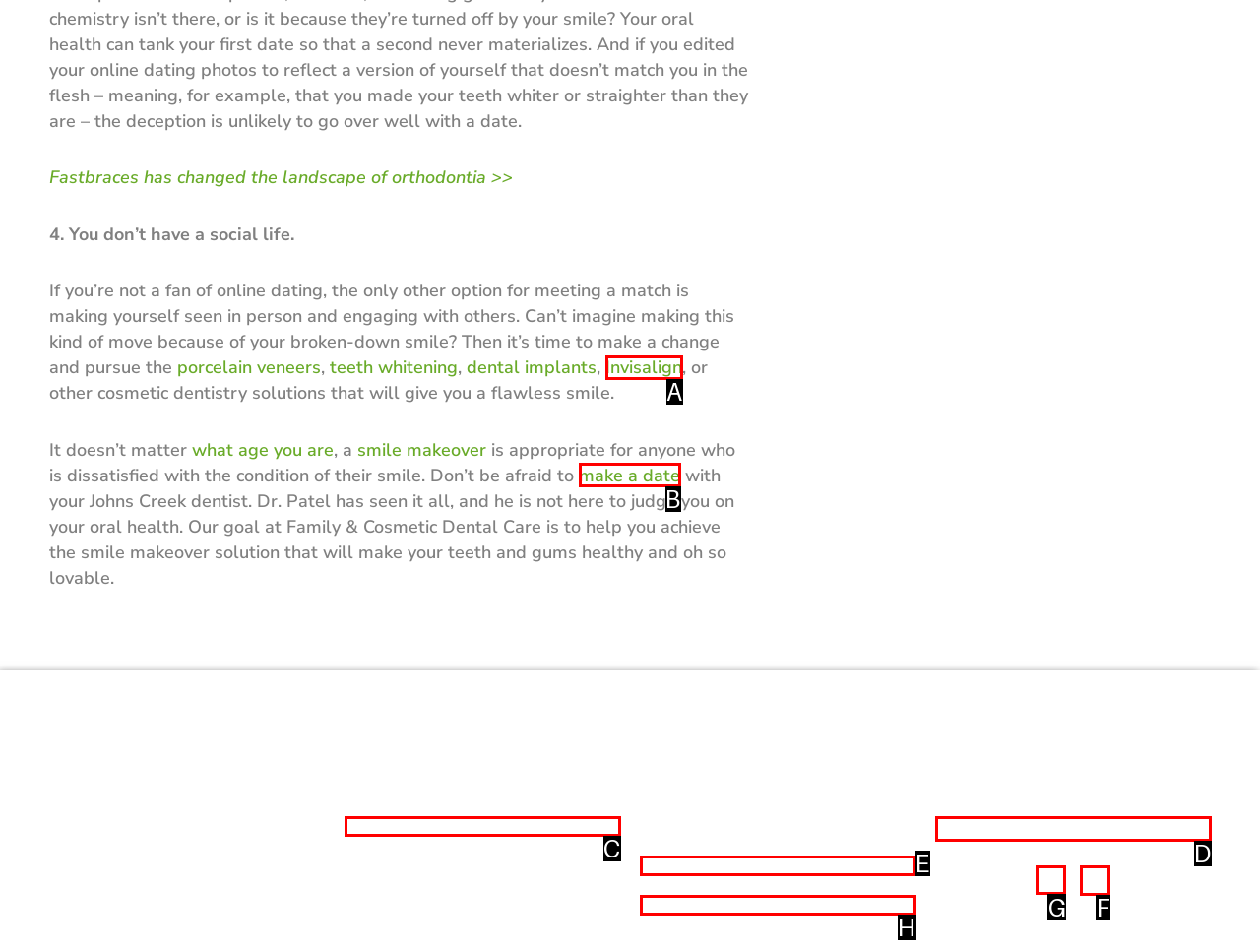Determine which element should be clicked for this task: Visit the Facebook page
Answer with the letter of the selected option.

G